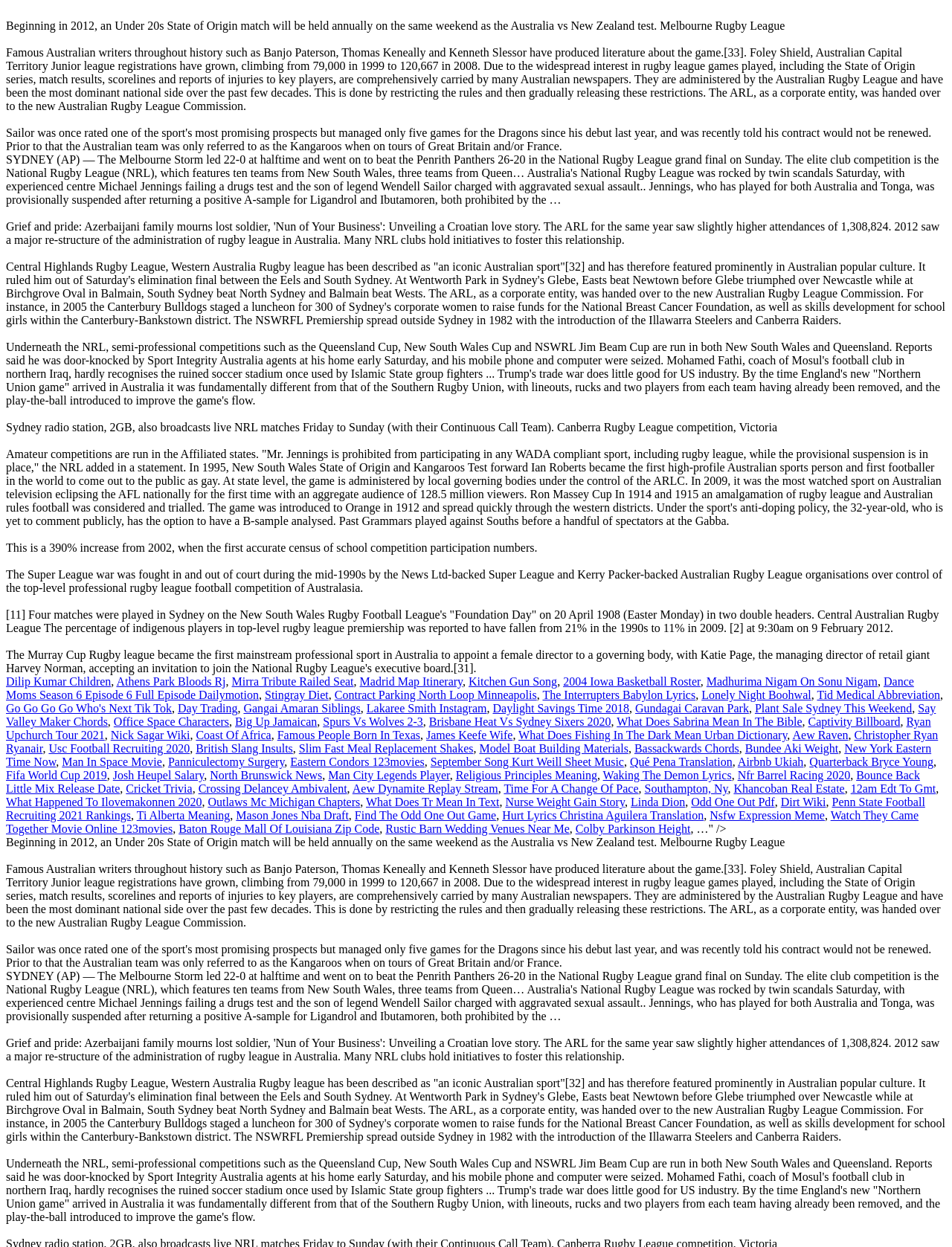Find the bounding box coordinates of the clickable area required to complete the following action: "follow the link to Athens Park Bloods Rj".

[0.122, 0.541, 0.237, 0.552]